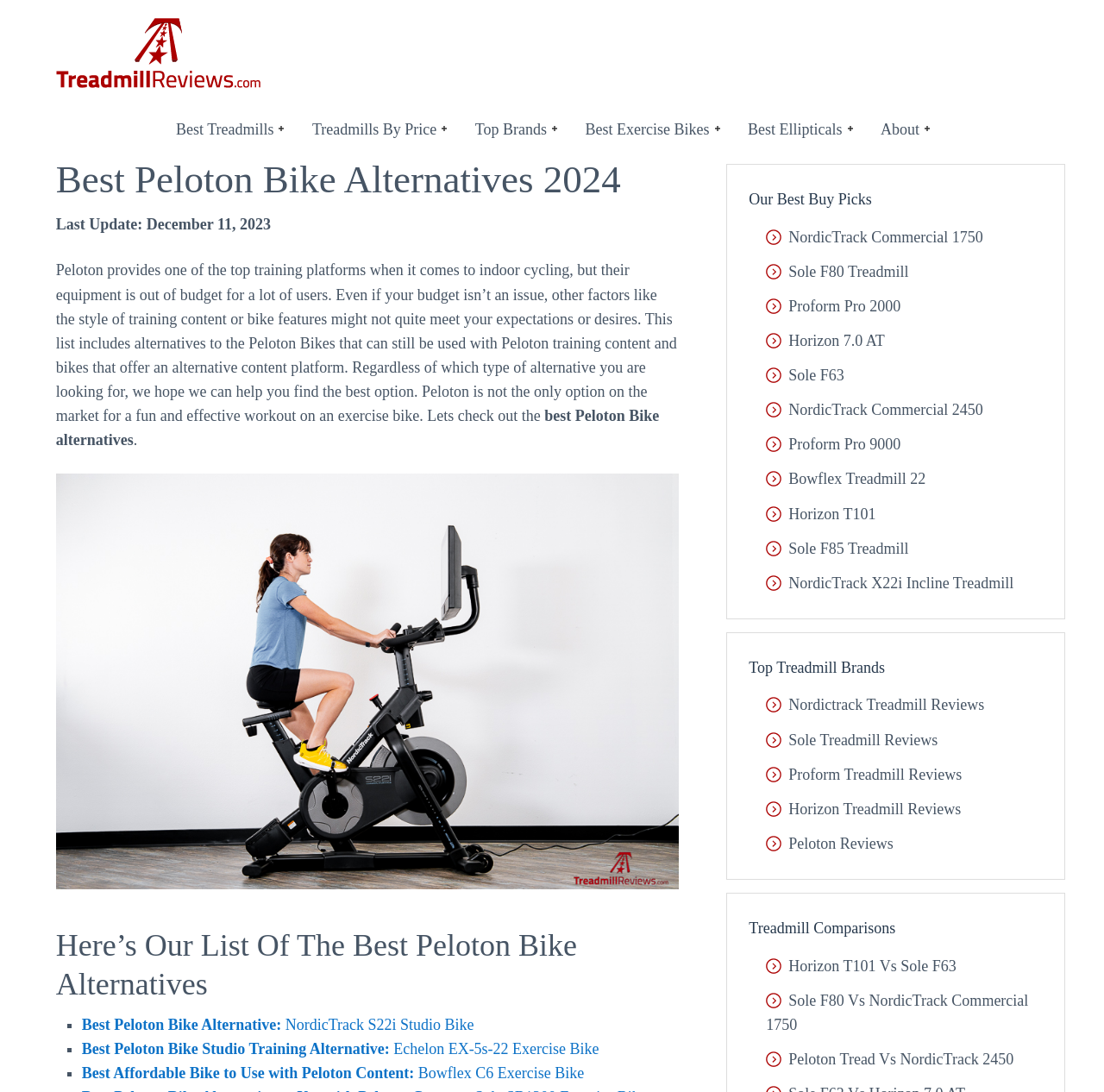Determine the bounding box coordinates of the area to click in order to meet this instruction: "Learn more about 'Peloton Reviews'".

[0.694, 0.765, 0.809, 0.78]